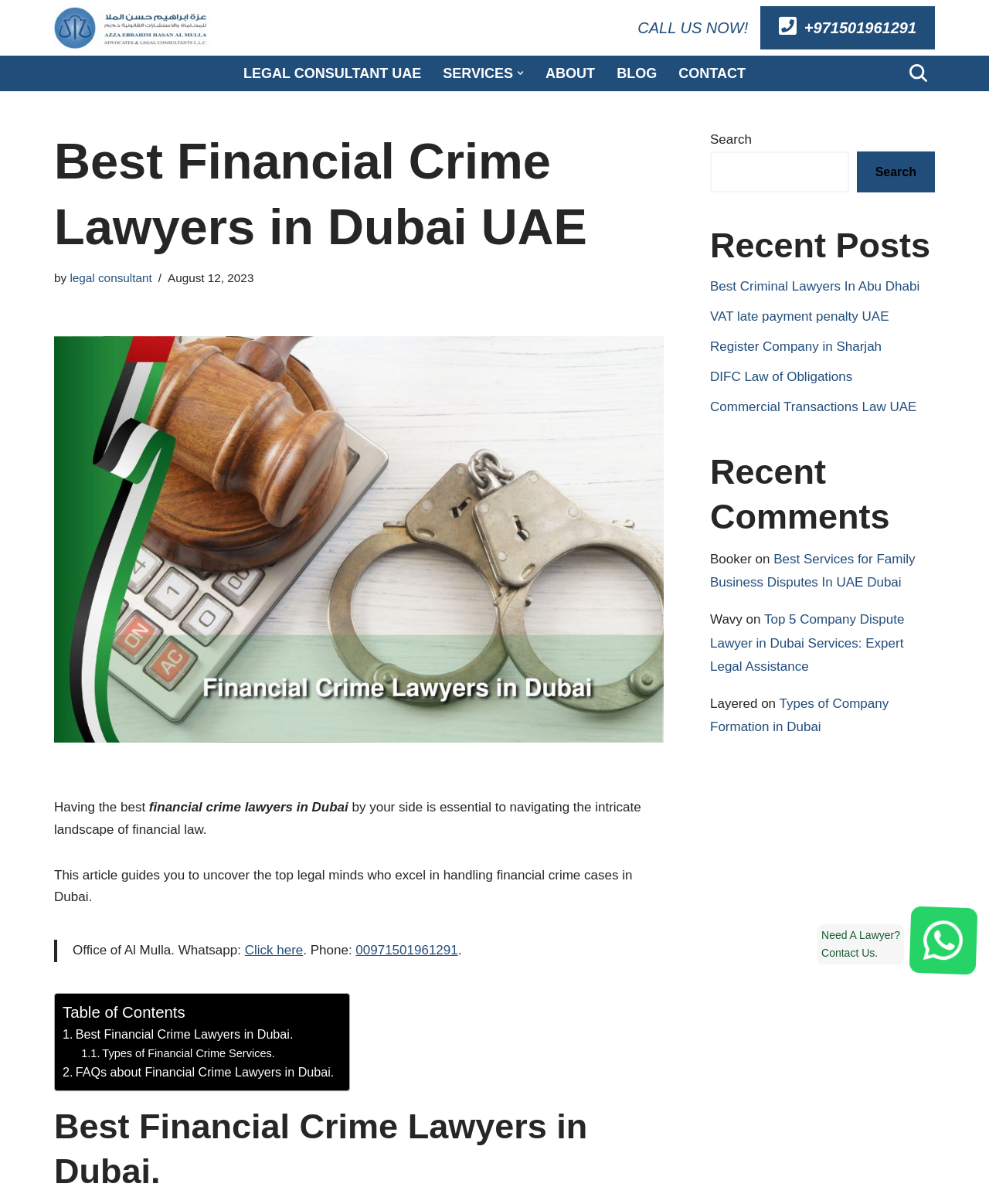Based on the element description Types of Financial Crime Services., identify the bounding box coordinates for the UI element. The coordinates should be in the format (top-left x, top-left y, bottom-right x, bottom-right y) and within the 0 to 1 range.

[0.082, 0.868, 0.278, 0.882]